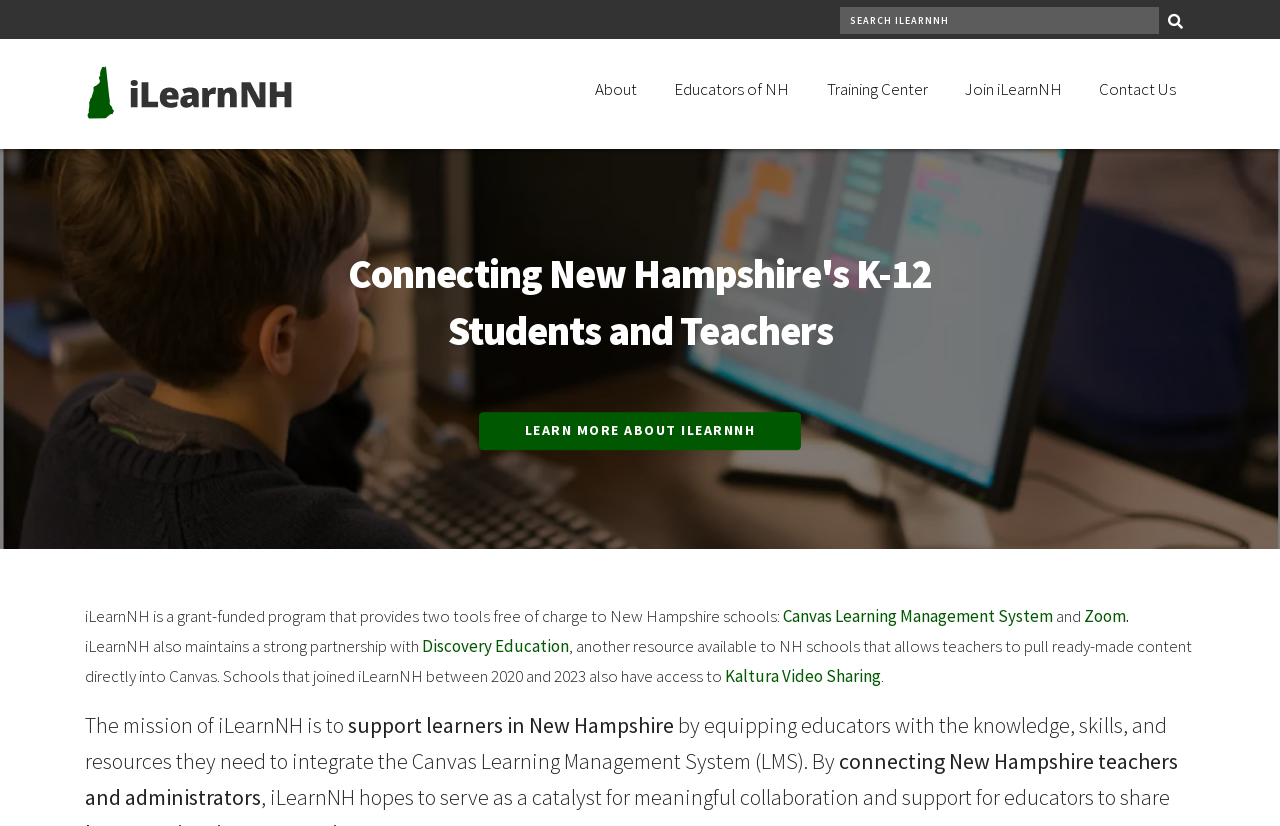Locate the bounding box of the UI element described in the following text: "Contact Us".

[0.844, 0.071, 0.934, 0.144]